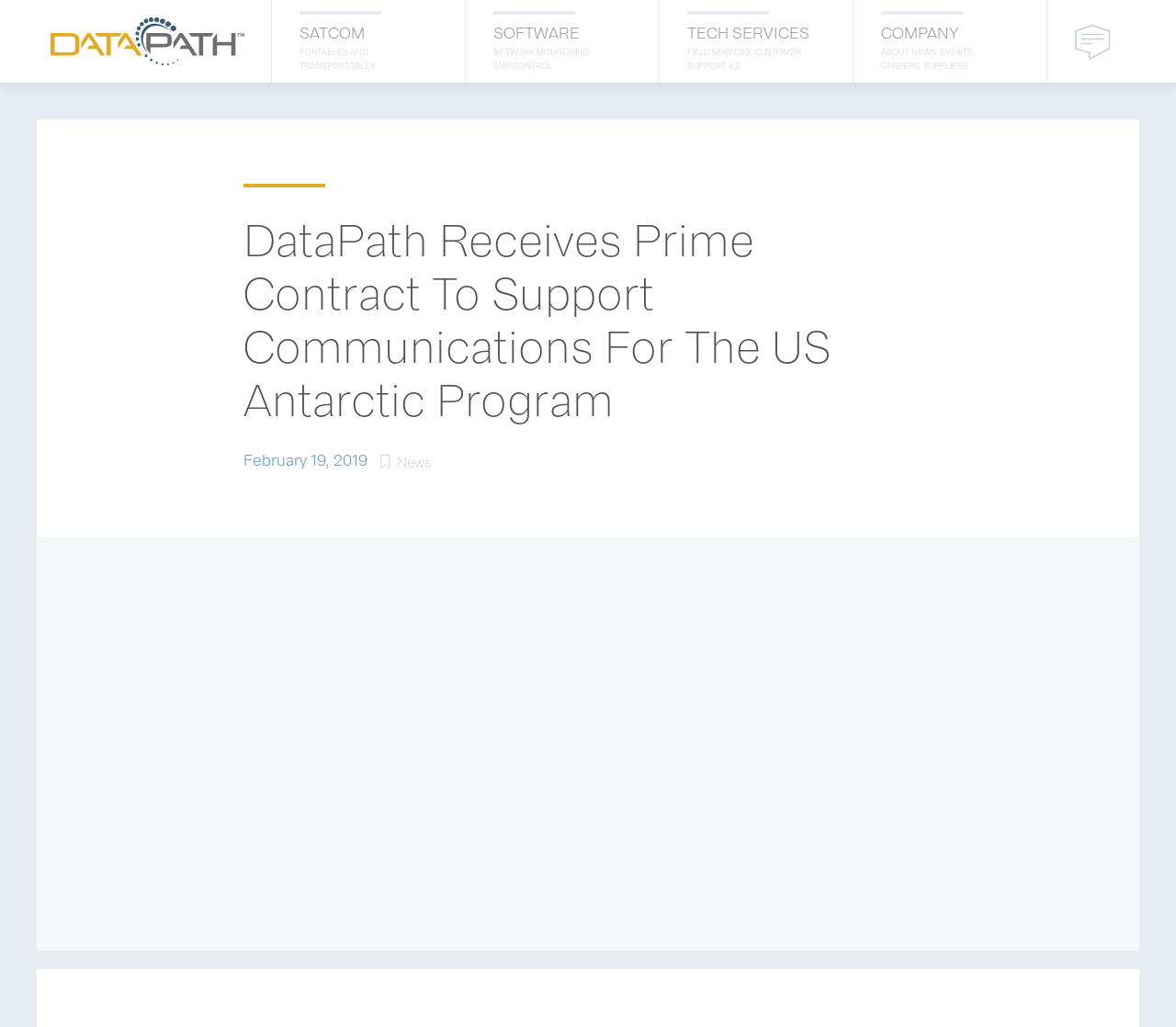What category does the article belong to?
Look at the image and provide a short answer using one word or a phrase.

News